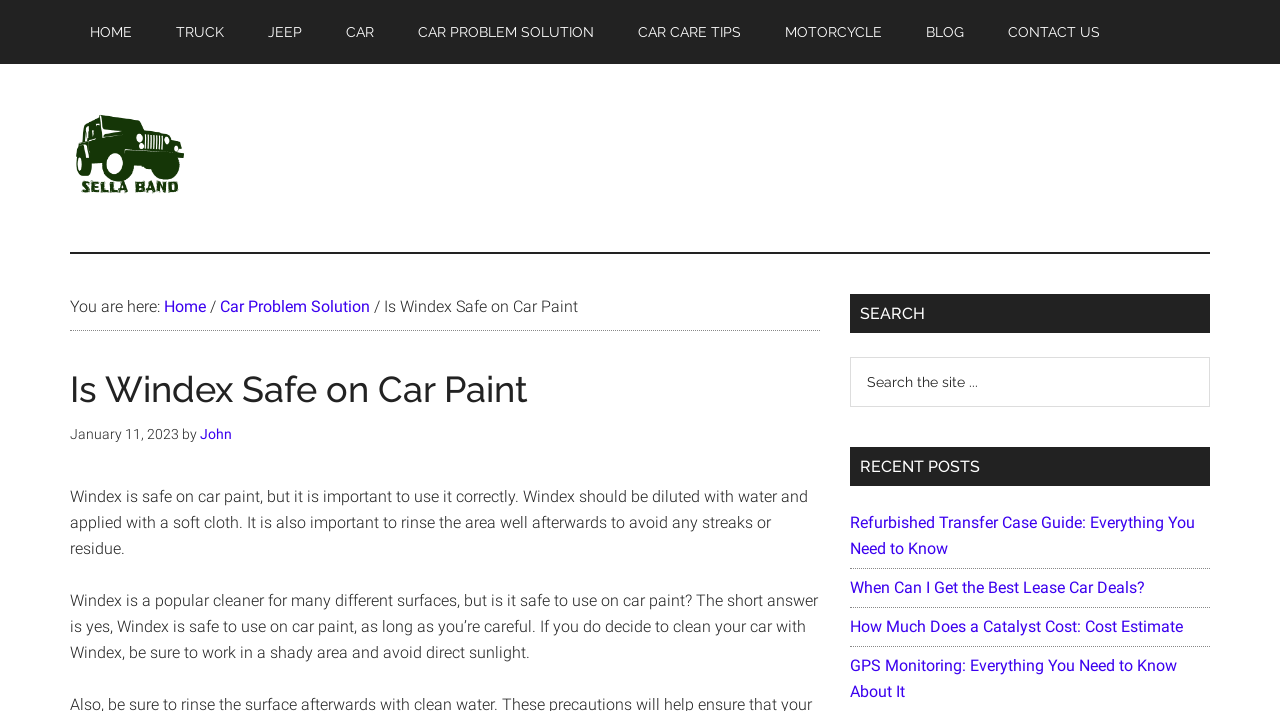Look at the image and give a detailed response to the following question: What is the author of the article?

The author of the article is mentioned at the top of the webpage, below the title, as 'by John'.